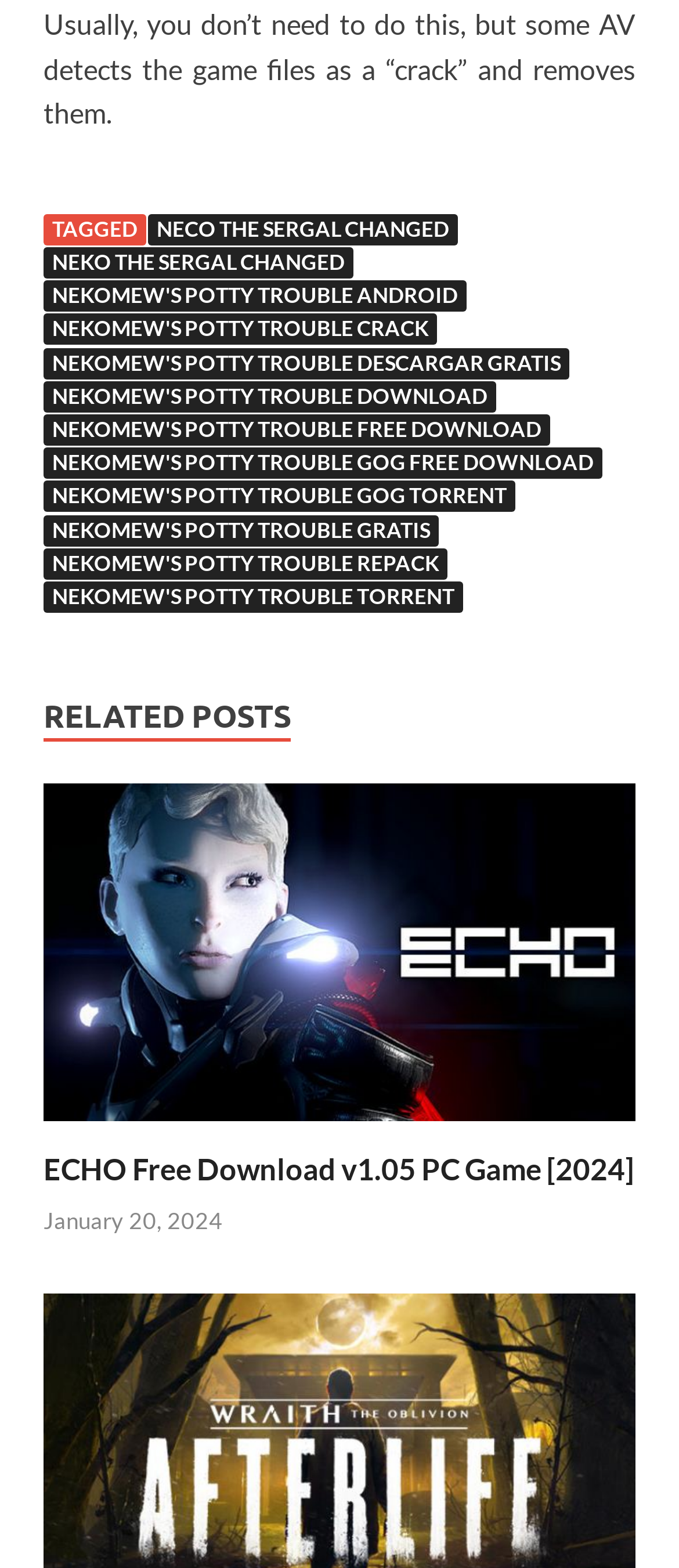How many links are there in the footer section?
Give a one-word or short-phrase answer derived from the screenshot.

11